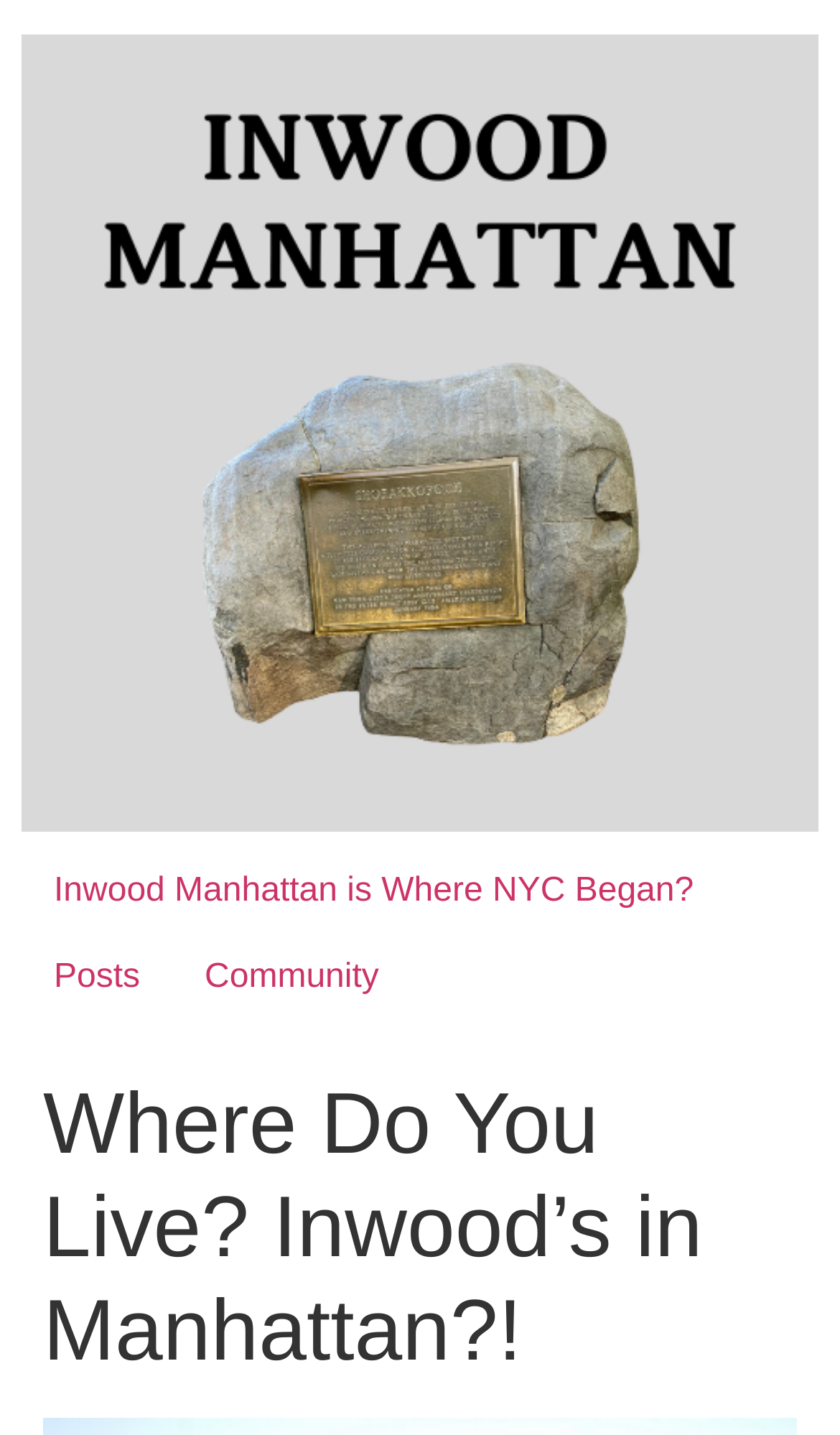Can you determine the main header of this webpage?

Where Do You Live? Inwood’s in Manhattan?!